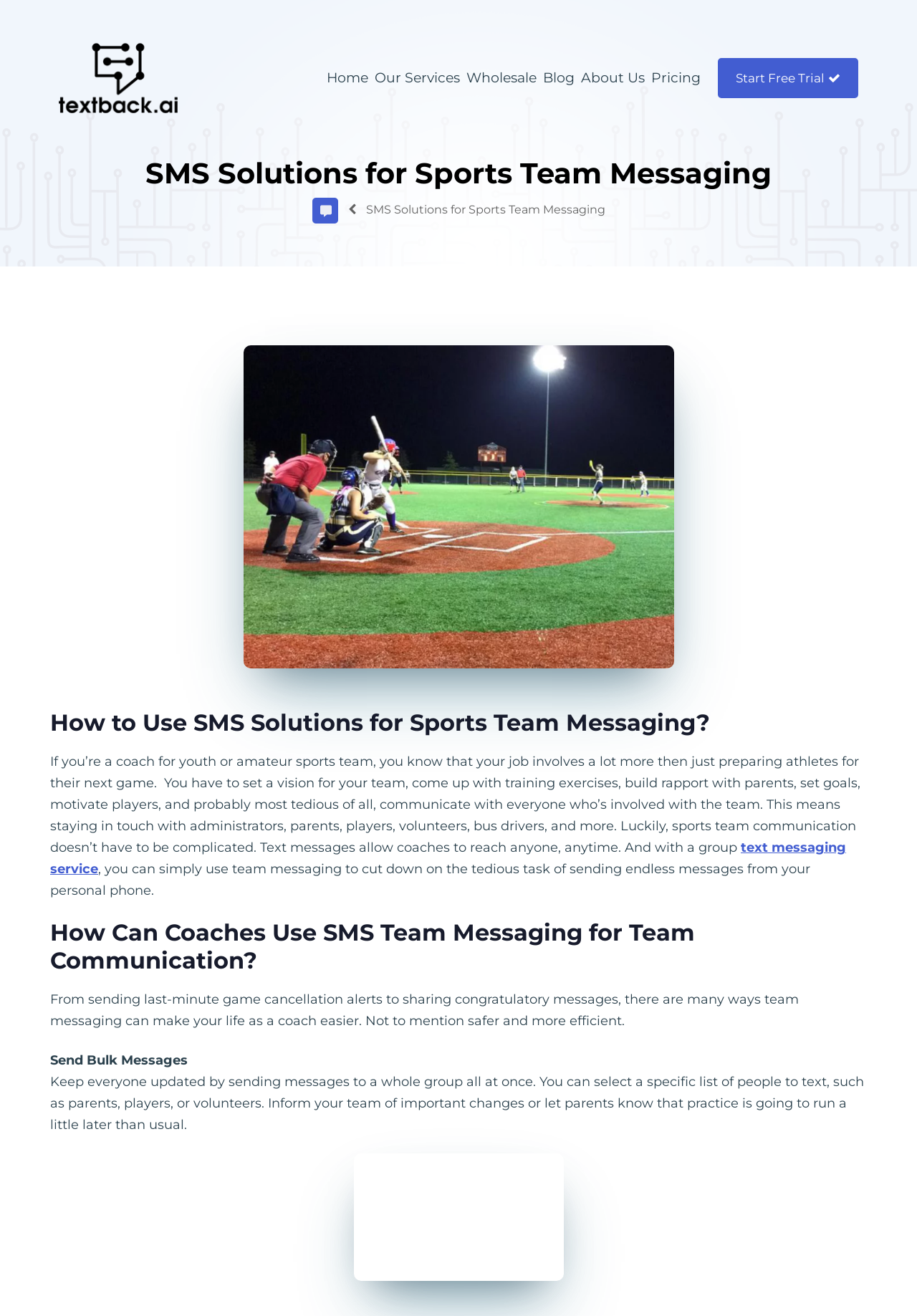What is one way coaches can use SMS team messaging?
Please give a detailed and thorough answer to the question, covering all relevant points.

The webpage provides examples of how coaches can use SMS team messaging, including sending last-minute game cancellation alerts. This suggests that the service can be used for urgent or time-sensitive communication.